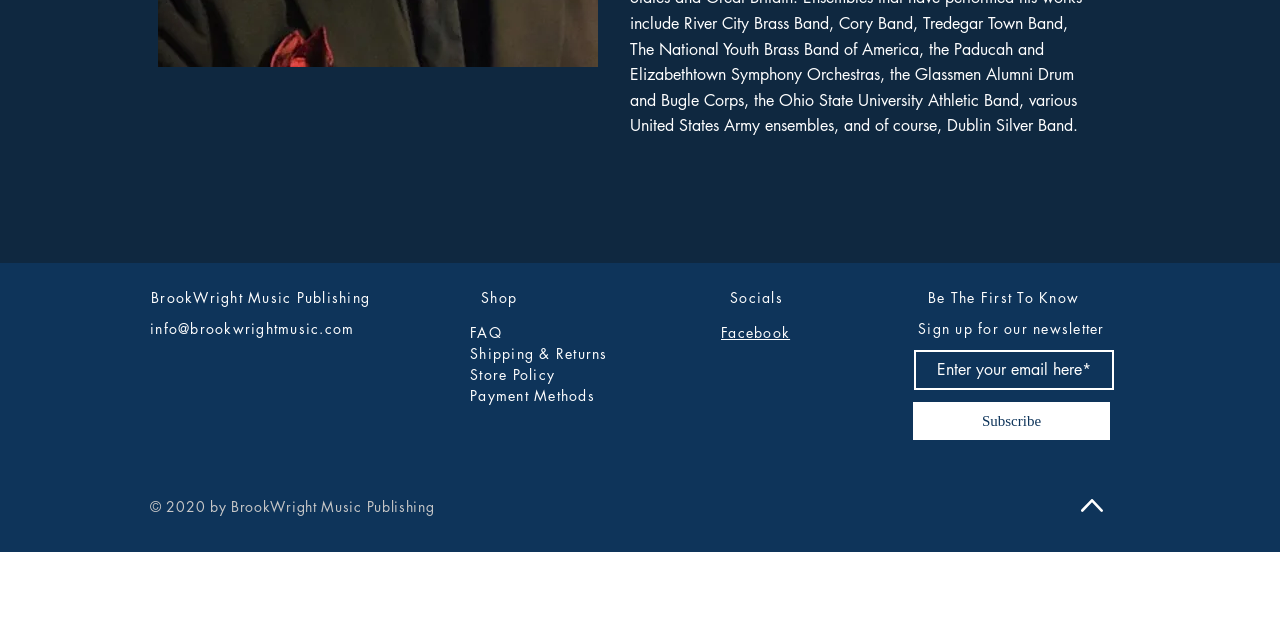Mark the bounding box of the element that matches the following description: "Payment Methods".

[0.367, 0.603, 0.465, 0.633]